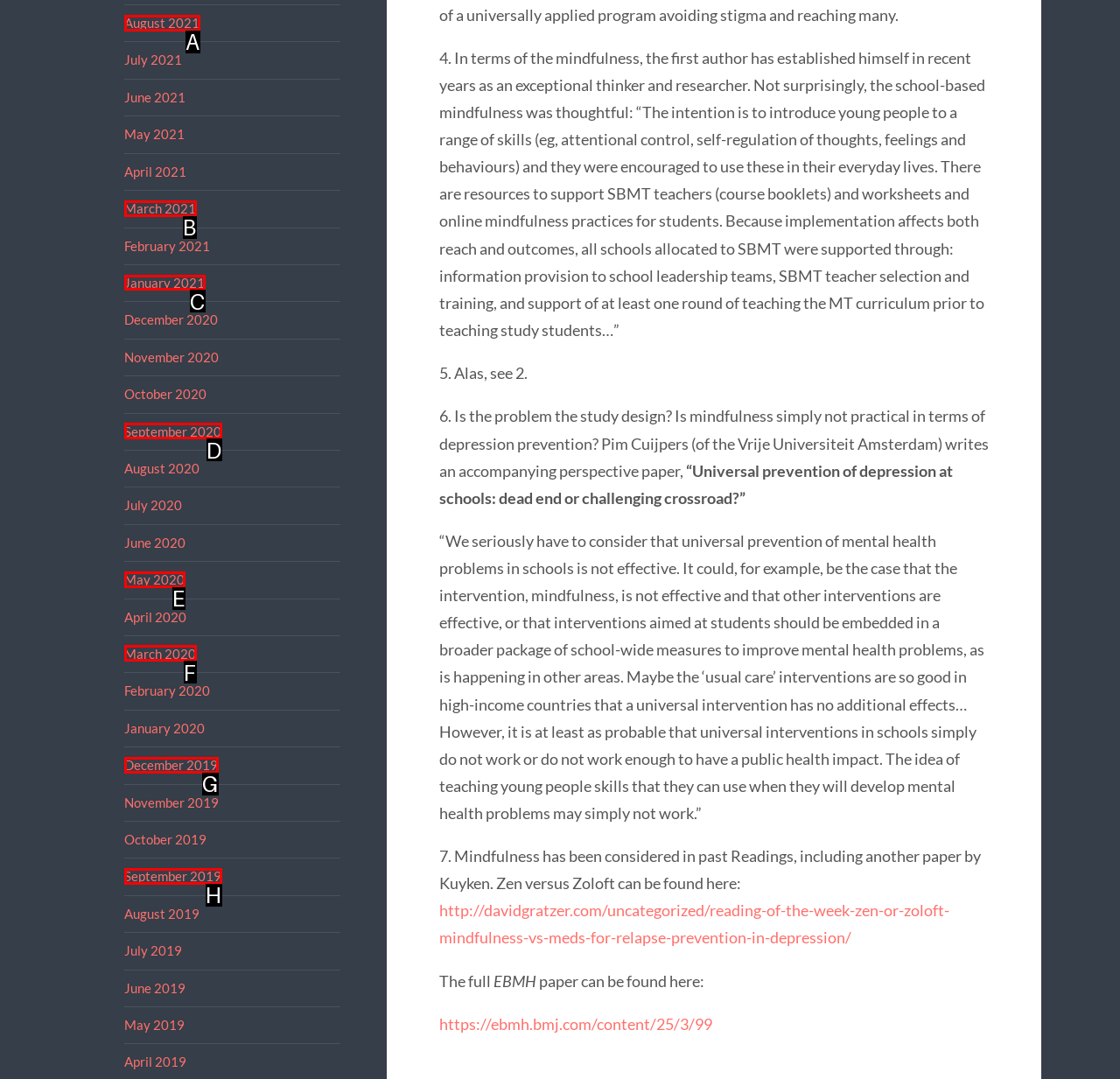Tell me the letter of the UI element I should click to accomplish the task: Click on January 2021 based on the choices provided in the screenshot.

C